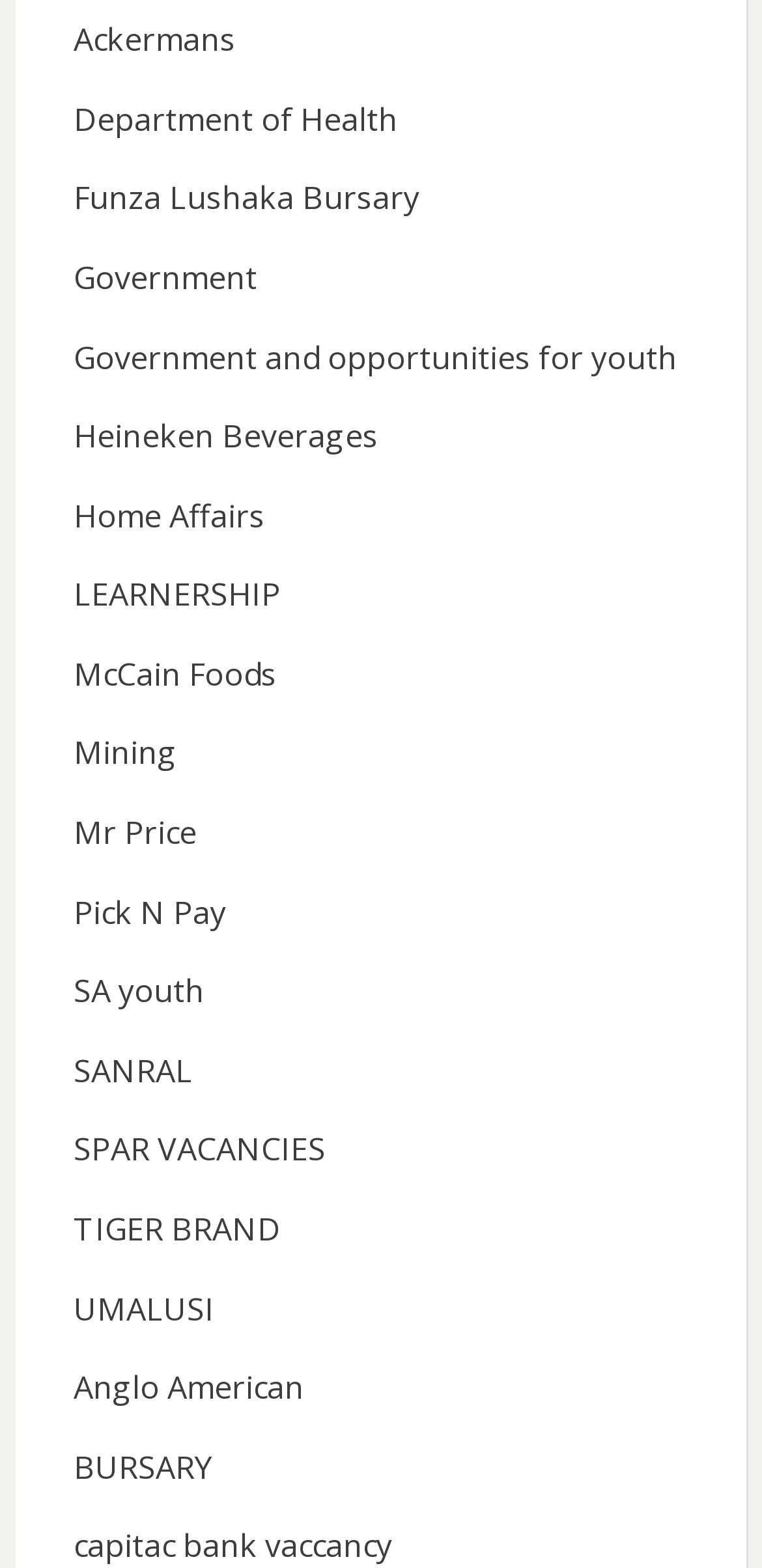Calculate the bounding box coordinates for the UI element based on the following description: "capitac bank vaccancy". Ensure the coordinates are four float numbers between 0 and 1, i.e., [left, top, right, bottom].

[0.096, 0.972, 0.514, 1.0]